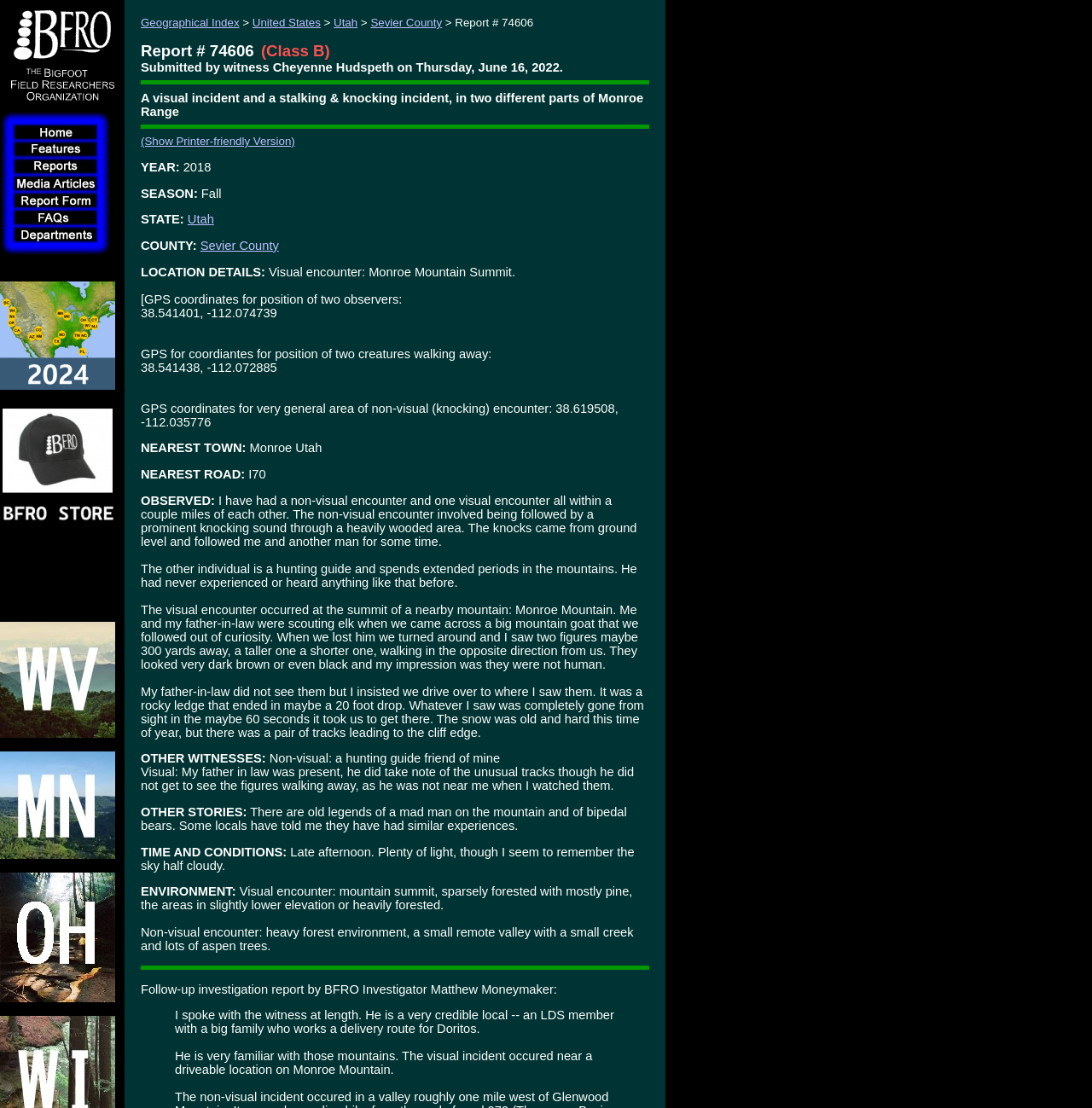Who submitted the report?
Give a thorough and detailed response to the question.

The submitter's name is mentioned in the report summary section of the webpage, which is located below the geographical index section. It is a static text with a bounding box coordinate of [0.129, 0.055, 0.516, 0.067].